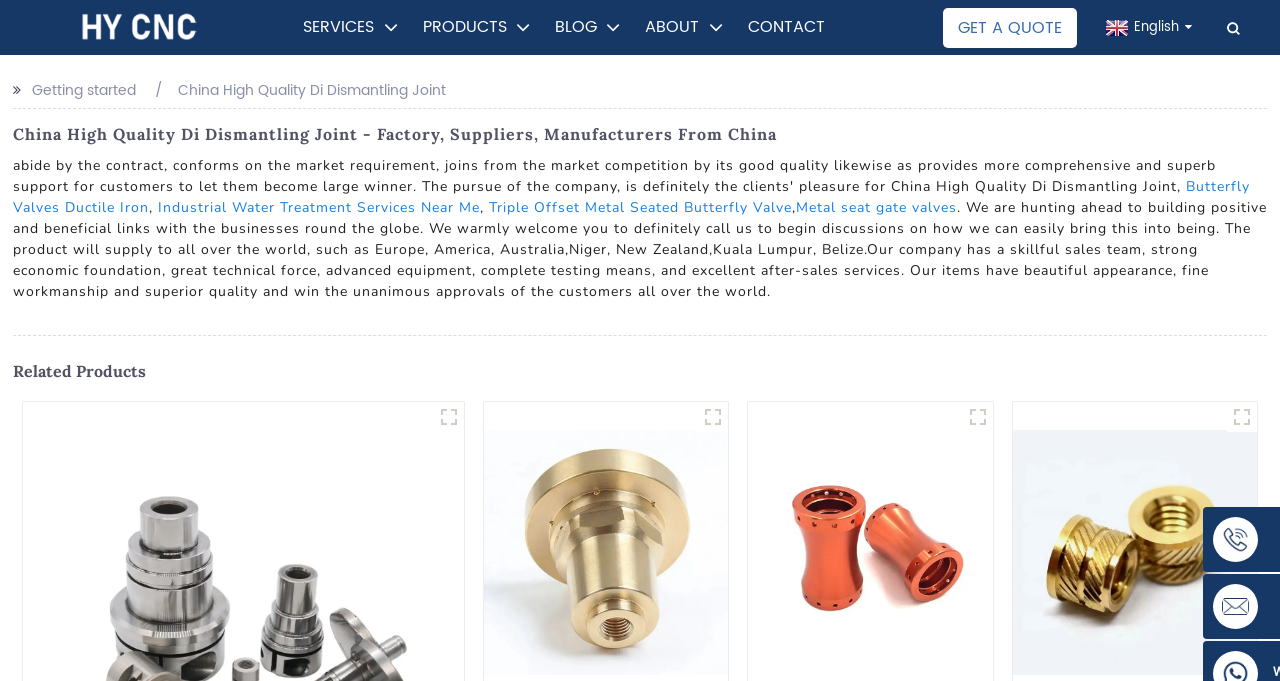Highlight the bounding box coordinates of the region I should click on to meet the following instruction: "Click English".

[0.86, 0.024, 0.931, 0.056]